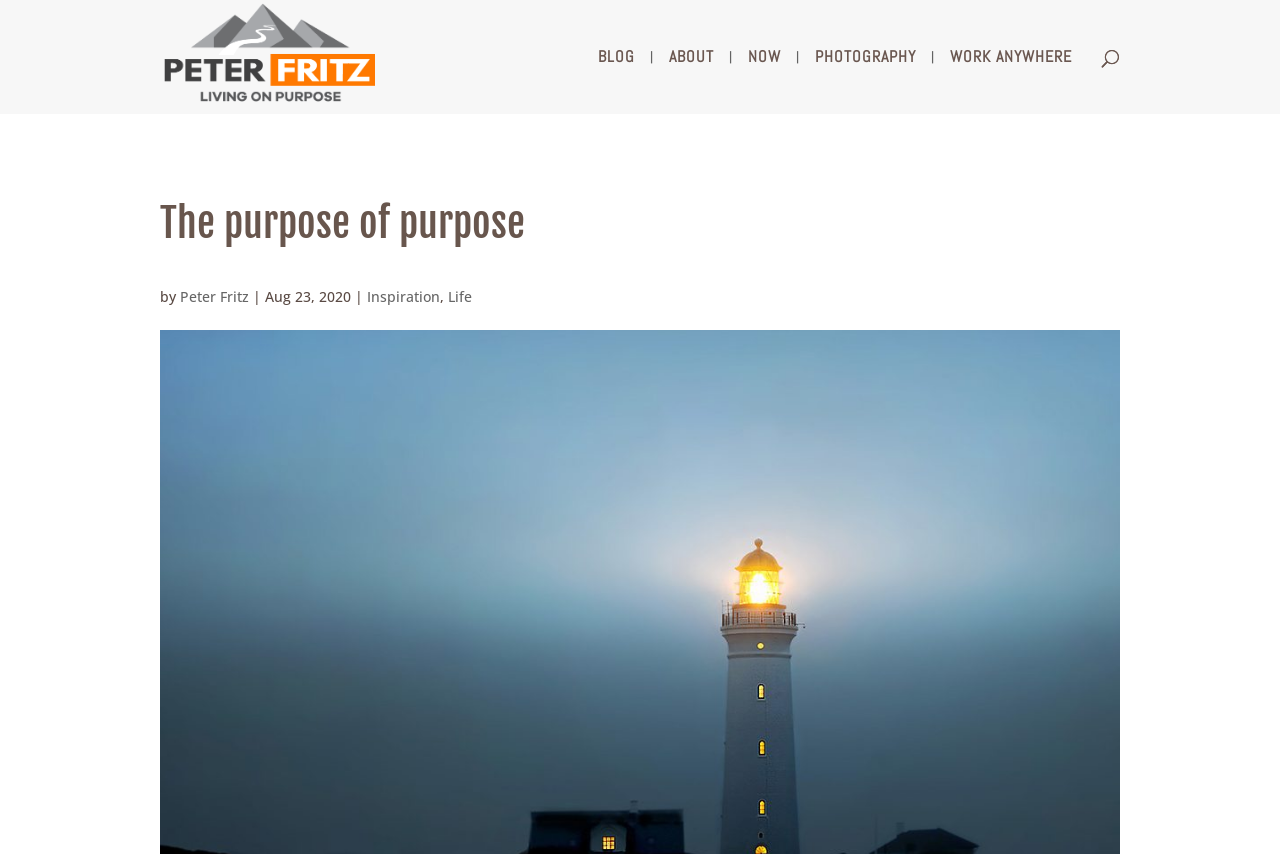Utilize the details in the image to thoroughly answer the following question: What is the purpose of the search bar?

The search bar is located at the top of the webpage, and its purpose is to allow users to search for specific content within the website.